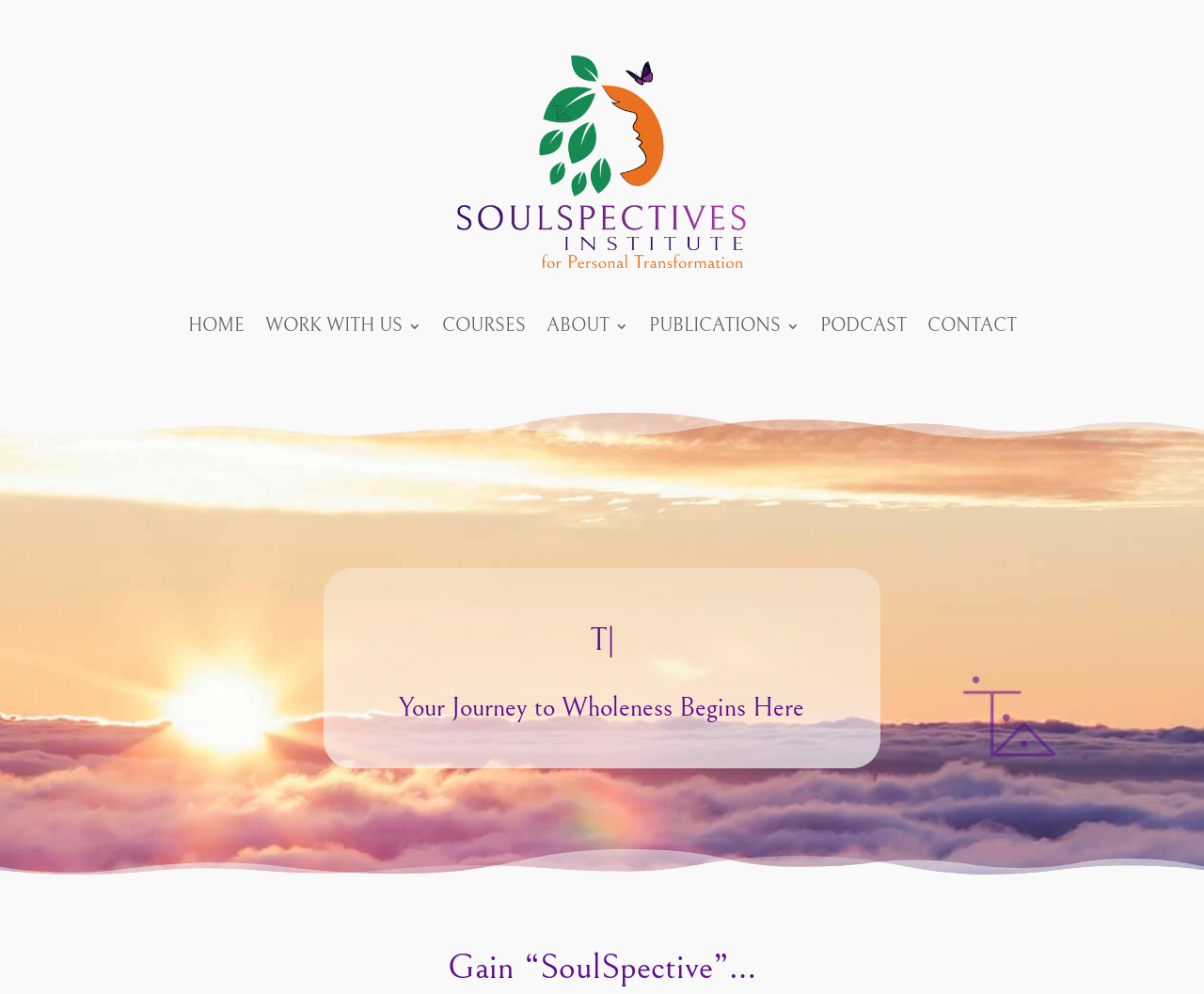Describe the webpage meticulously, covering all significant aspects.

The webpage is a homepage for SoulSpectives, a platform focused on personal transformation and growth. At the top-left corner, there is a "Skip to content" link, allowing users to bypass the navigation menu. 

Below the top-left corner, a prominent image occupies a significant portion of the top section, spanning from the left to the right side of the page. 

The main navigation menu is situated below the image, featuring six links: "HOME", "WORK WITH US 3", "COURSES", "ABOUT 3", "PUBLICATIONS 3", and "PODCAST", followed by "CONTACT" at the far right. The links are evenly spaced and aligned horizontally.

Further down the page, there are two headings. The first heading, "Rise Come Alive Thrive", is positioned above the second heading, "Your Journey to Wholeness Begins Here", which is more prominent and takes up more space. The second heading seems to be a tagline or a slogan, emphasizing the platform's purpose.

Overall, the webpage has a clean and organized structure, with a clear focus on guiding users towards personal growth and transformation.